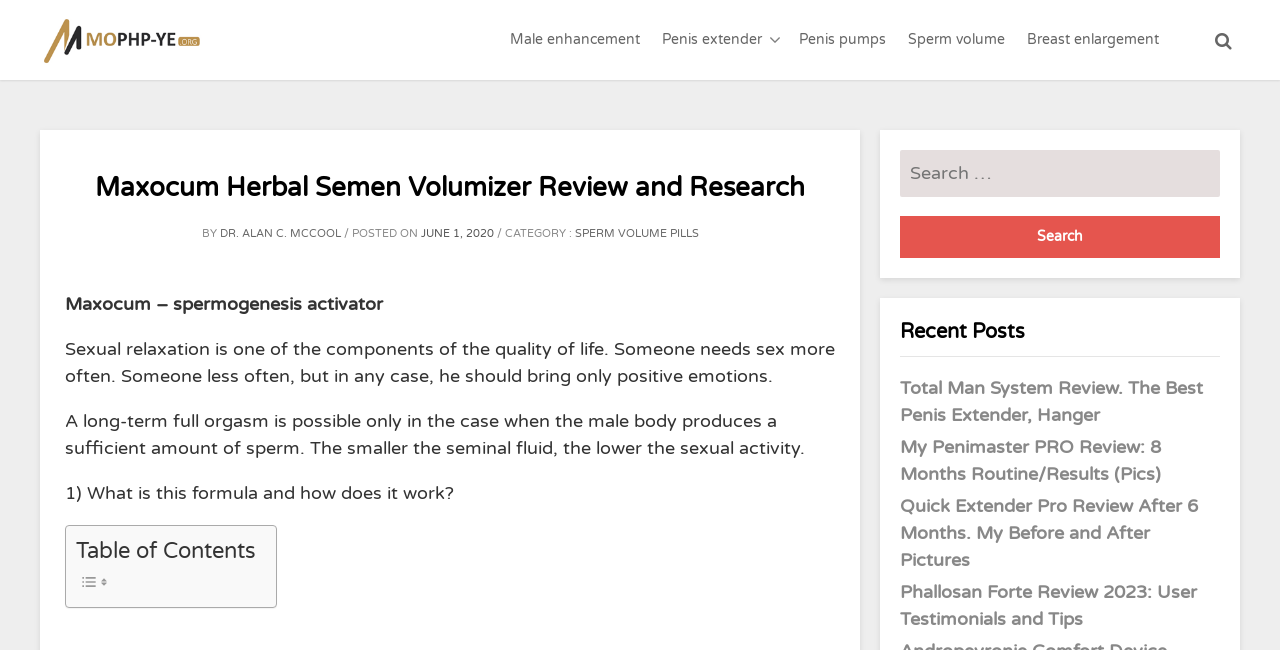Pinpoint the bounding box coordinates of the clickable area needed to execute the instruction: "Learn about sperm volume pills". The coordinates should be specified as four float numbers between 0 and 1, i.e., [left, top, right, bottom].

[0.449, 0.35, 0.546, 0.37]